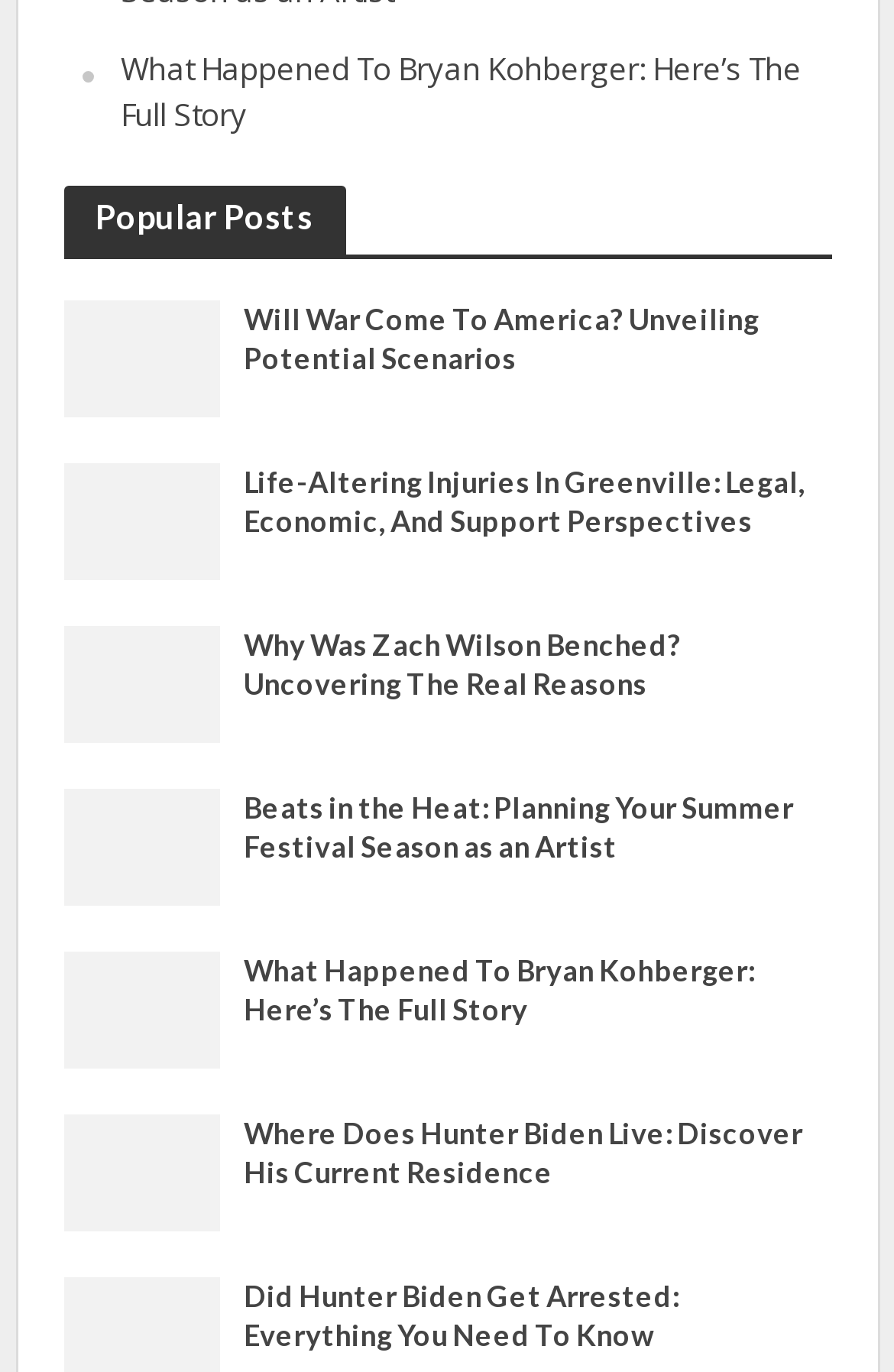With reference to the screenshot, provide a detailed response to the question below:
What is the title of the first article?

The first article is located at the top of the webpage, and its title is 'Will War Come To America'. This can be determined by looking at the heading element with the text 'Will War Come To America' and its corresponding link and image elements.